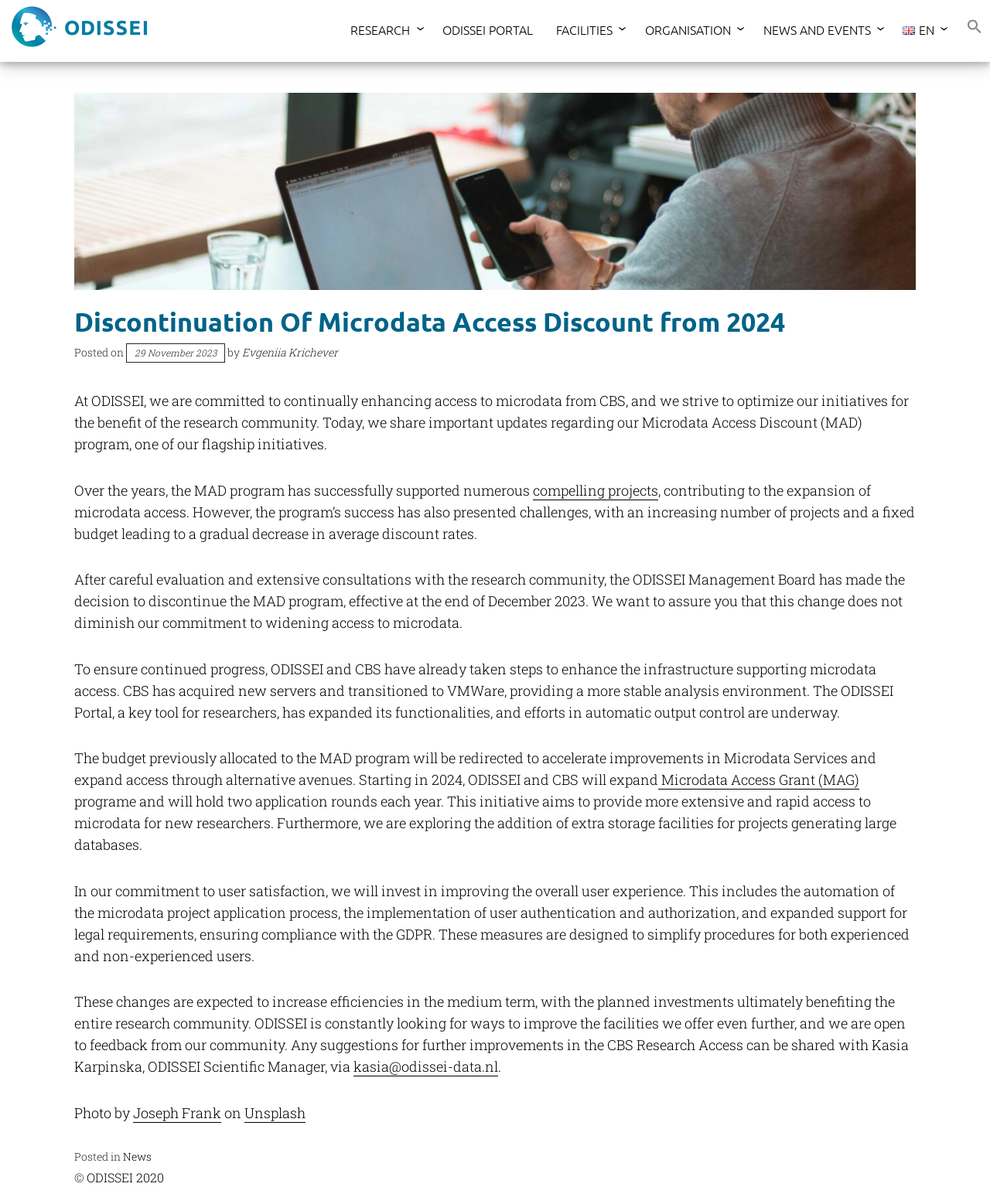Could you specify the bounding box coordinates for the clickable section to complete the following instruction: "Contact ODISSEI"?

[0.357, 0.878, 0.503, 0.894]